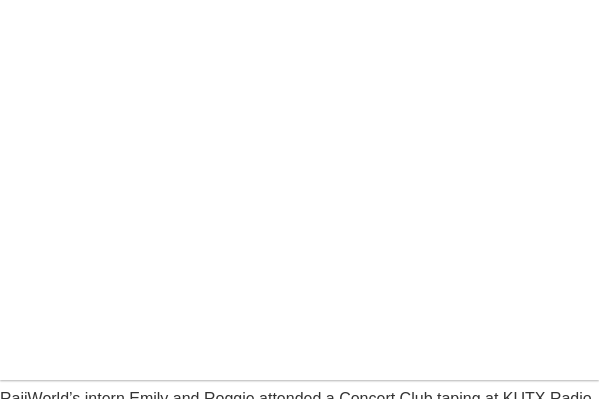Please respond in a single word or phrase: 
What is the title of Elizabeth McQueen's solo EP?

The Laziest Remix